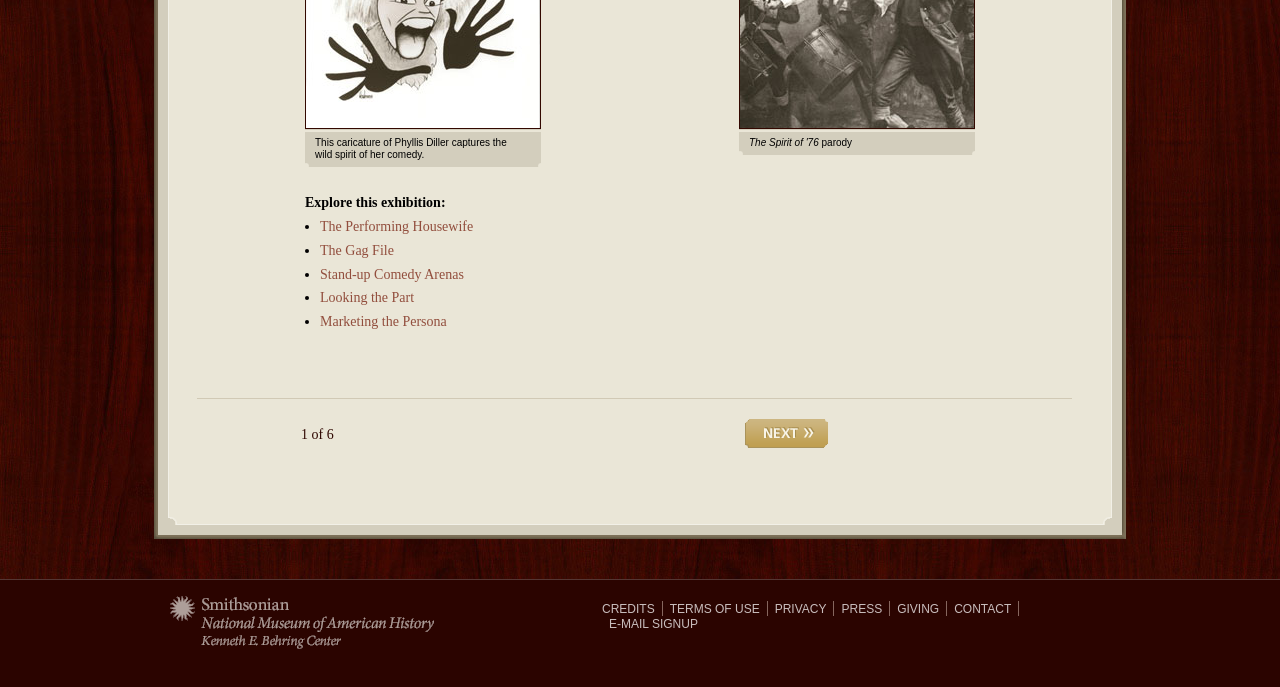Specify the bounding box coordinates of the area to click in order to follow the given instruction: "Check the credits."

[0.47, 0.876, 0.511, 0.897]